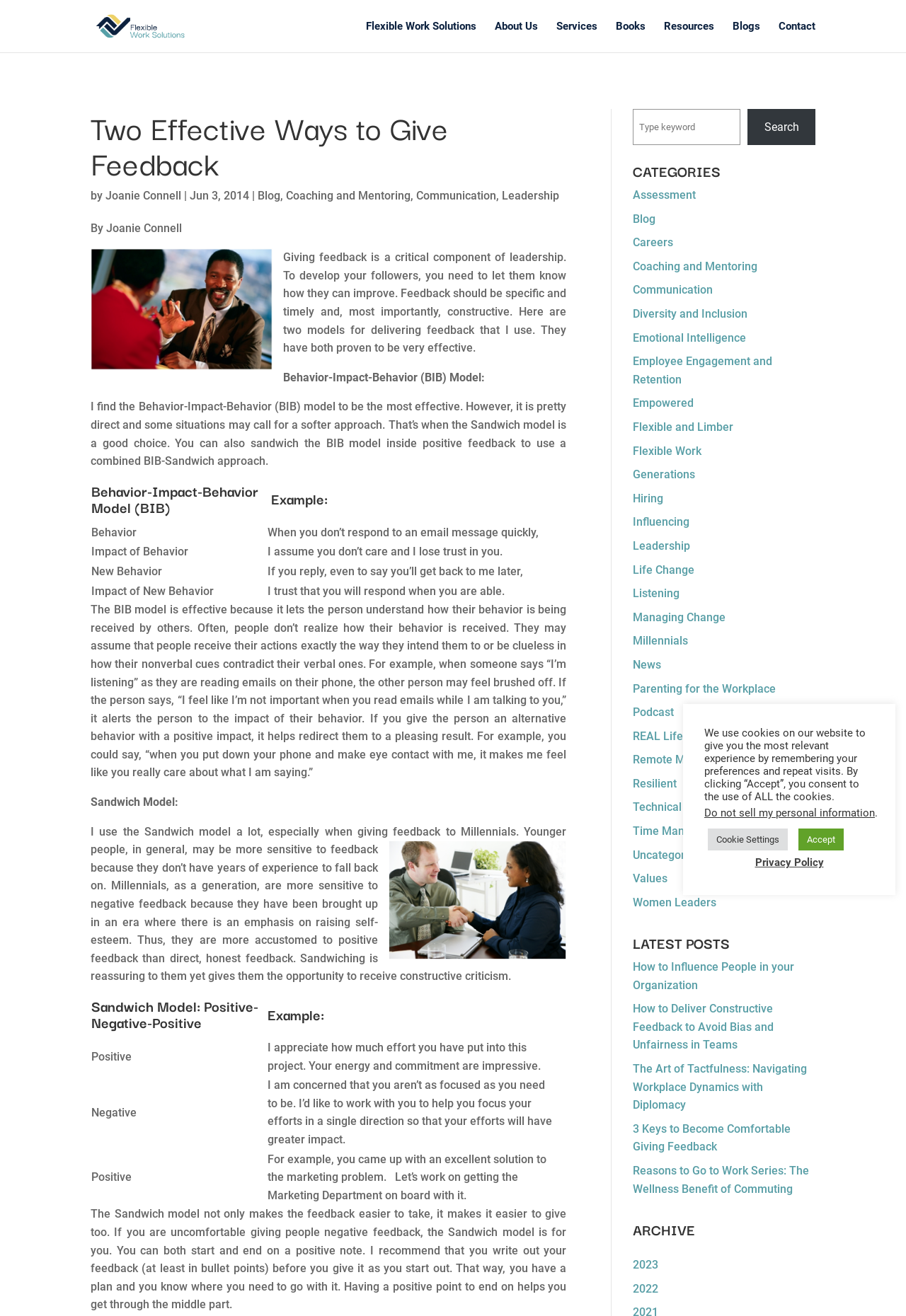Determine the bounding box coordinates for the area you should click to complete the following instruction: "view Coaching and Mentoring".

[0.316, 0.143, 0.453, 0.154]